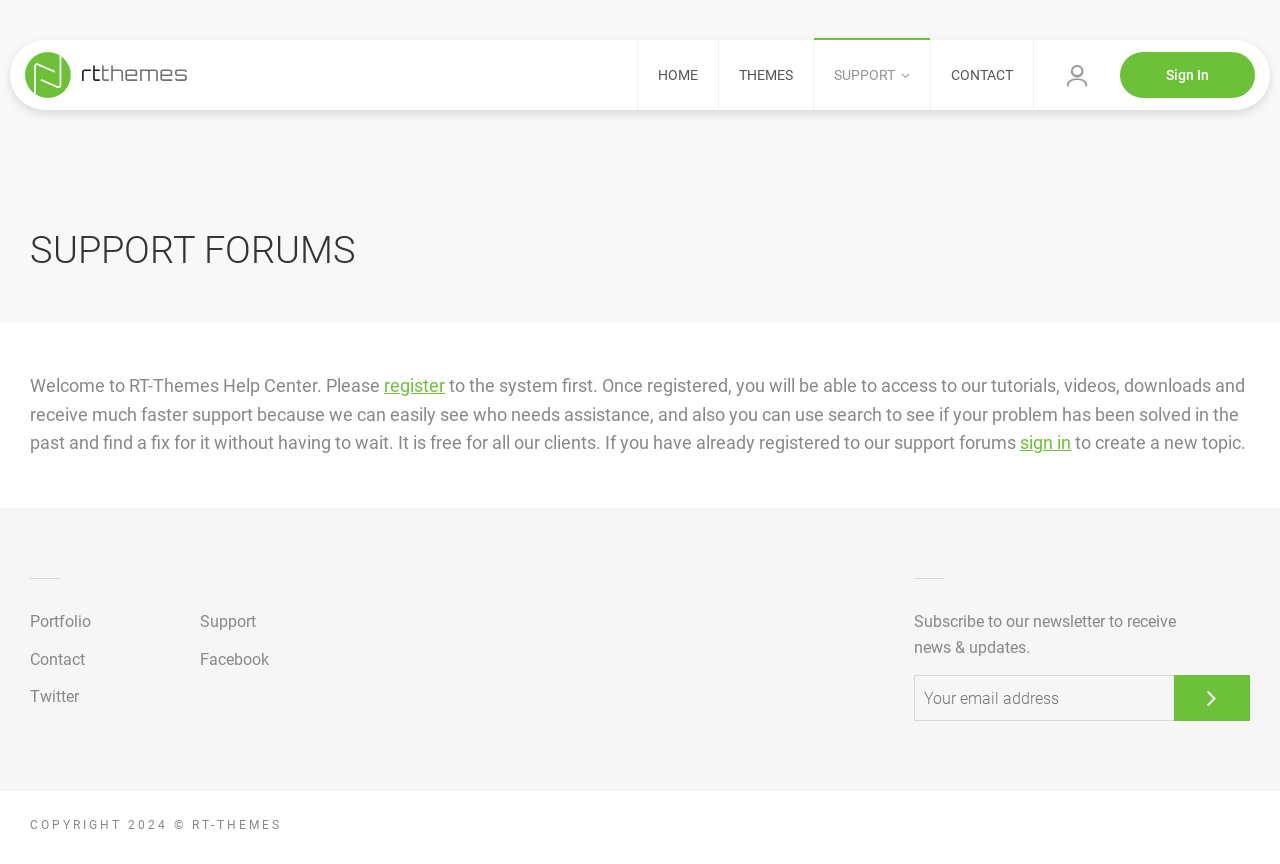Determine the bounding box coordinates of the clickable element to complete this instruction: "Click on HOME". Provide the coordinates in the format of four float numbers between 0 and 1, [left, top, right, bottom].

[0.498, 0.046, 0.561, 0.127]